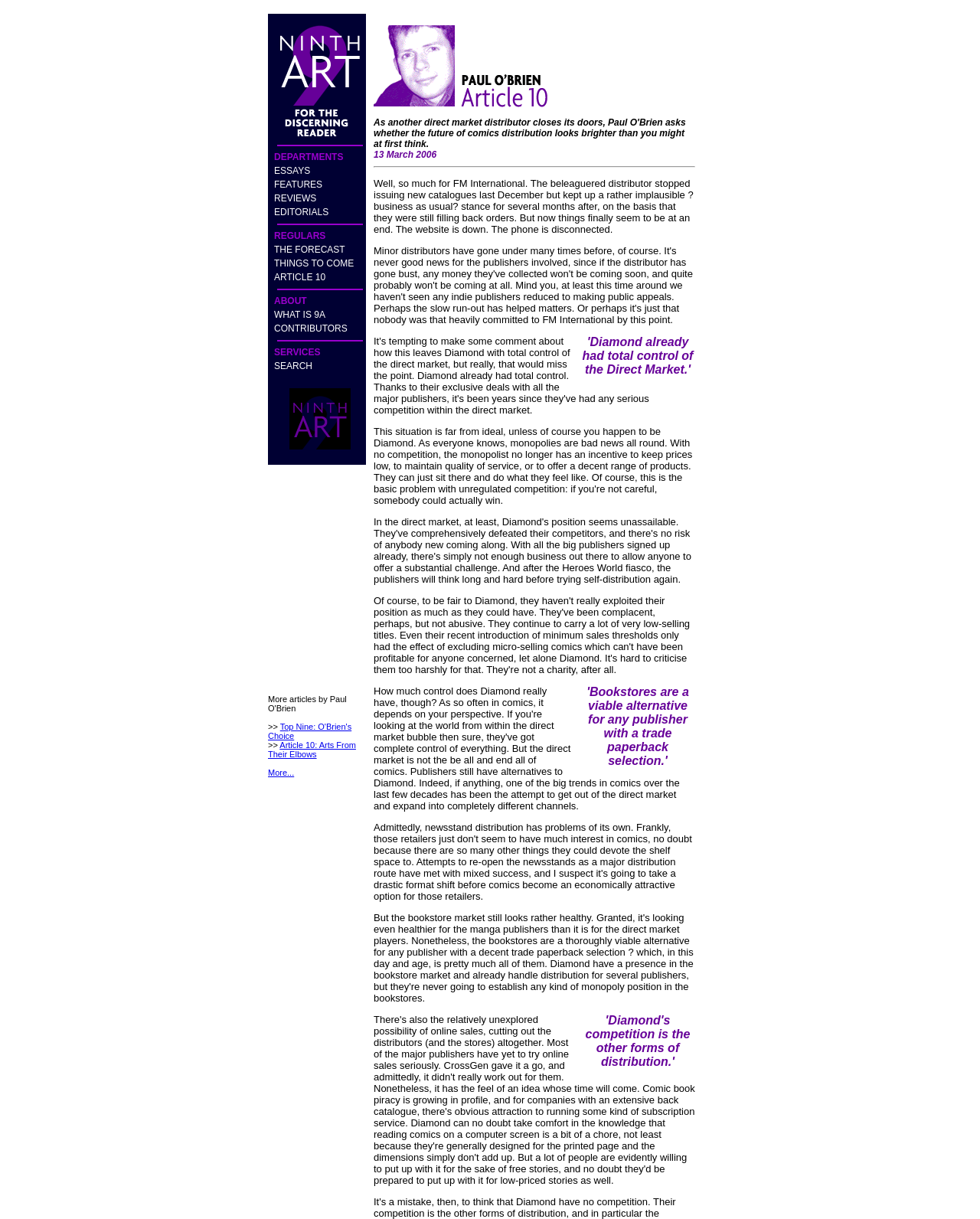How many images are there at the top of the webpage?
Using the visual information, reply with a single word or short phrase.

2